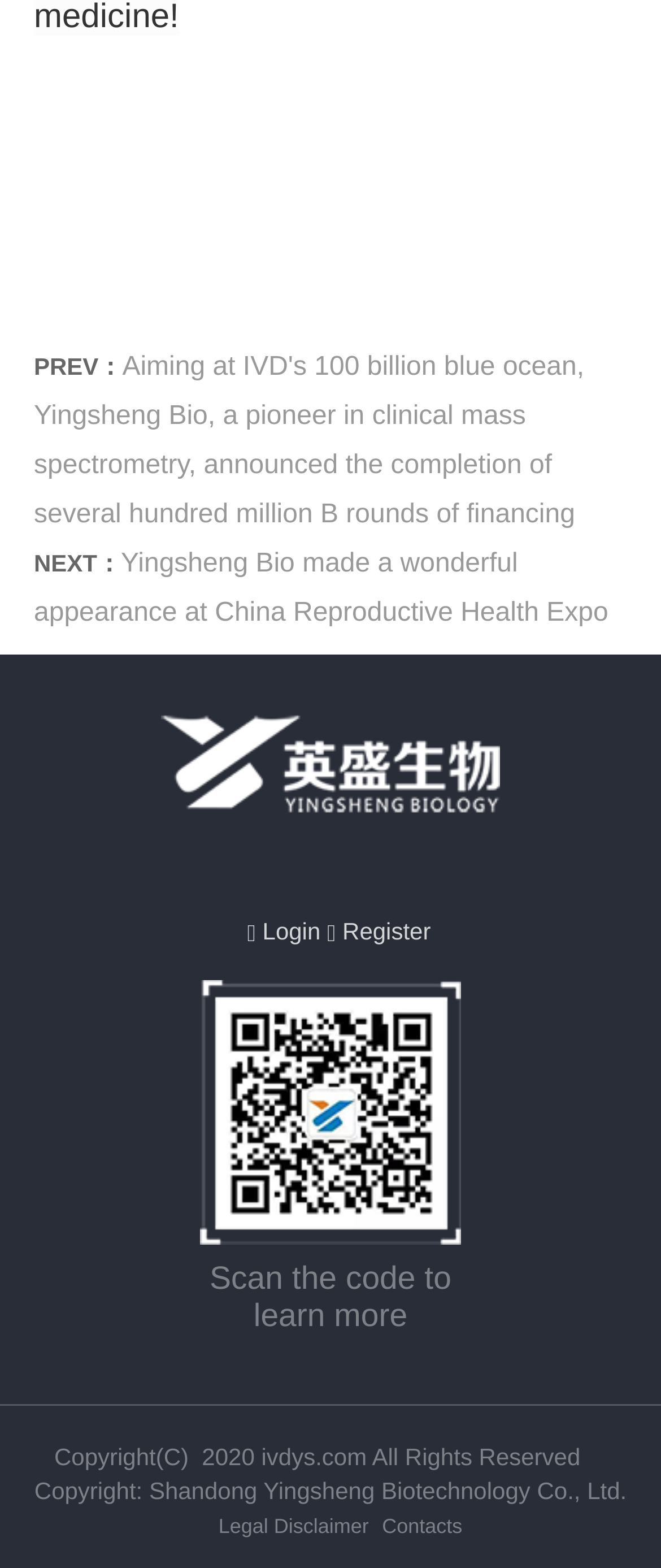What is the name of the expo where Yingsheng Bio made a wonderful appearance?
Provide an in-depth and detailed answer to the question.

The answer can be found in the link element with the text 'Yingsheng Bio made a wonderful appearance at China Reproductive Health Expo'.